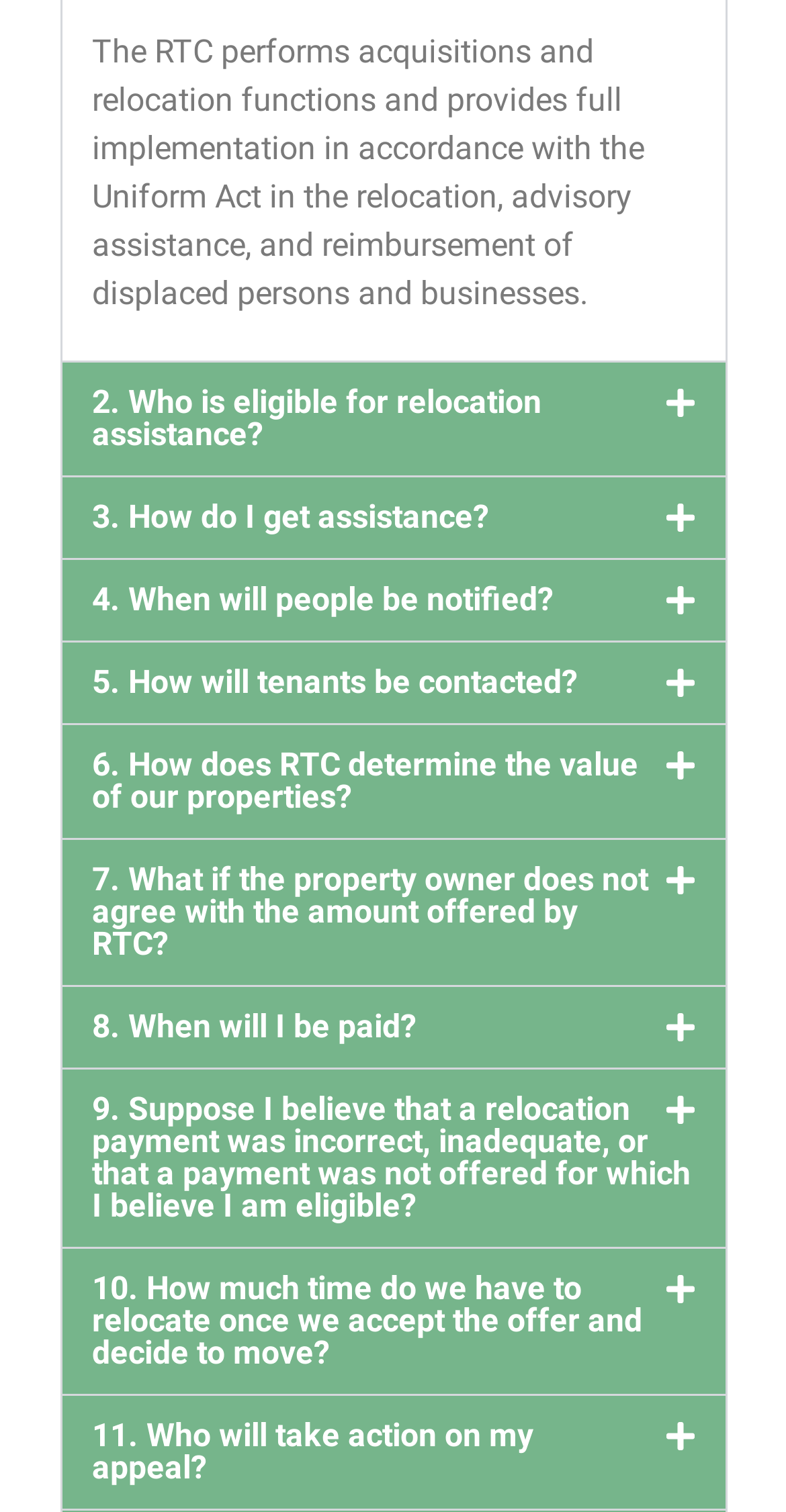What is the last question about?
Look at the image and construct a detailed response to the question.

I looked at the last button on the webpage and found that it says '11. Who will take action on my appeal?' which indicates that the last question is about who will take action on an appeal.